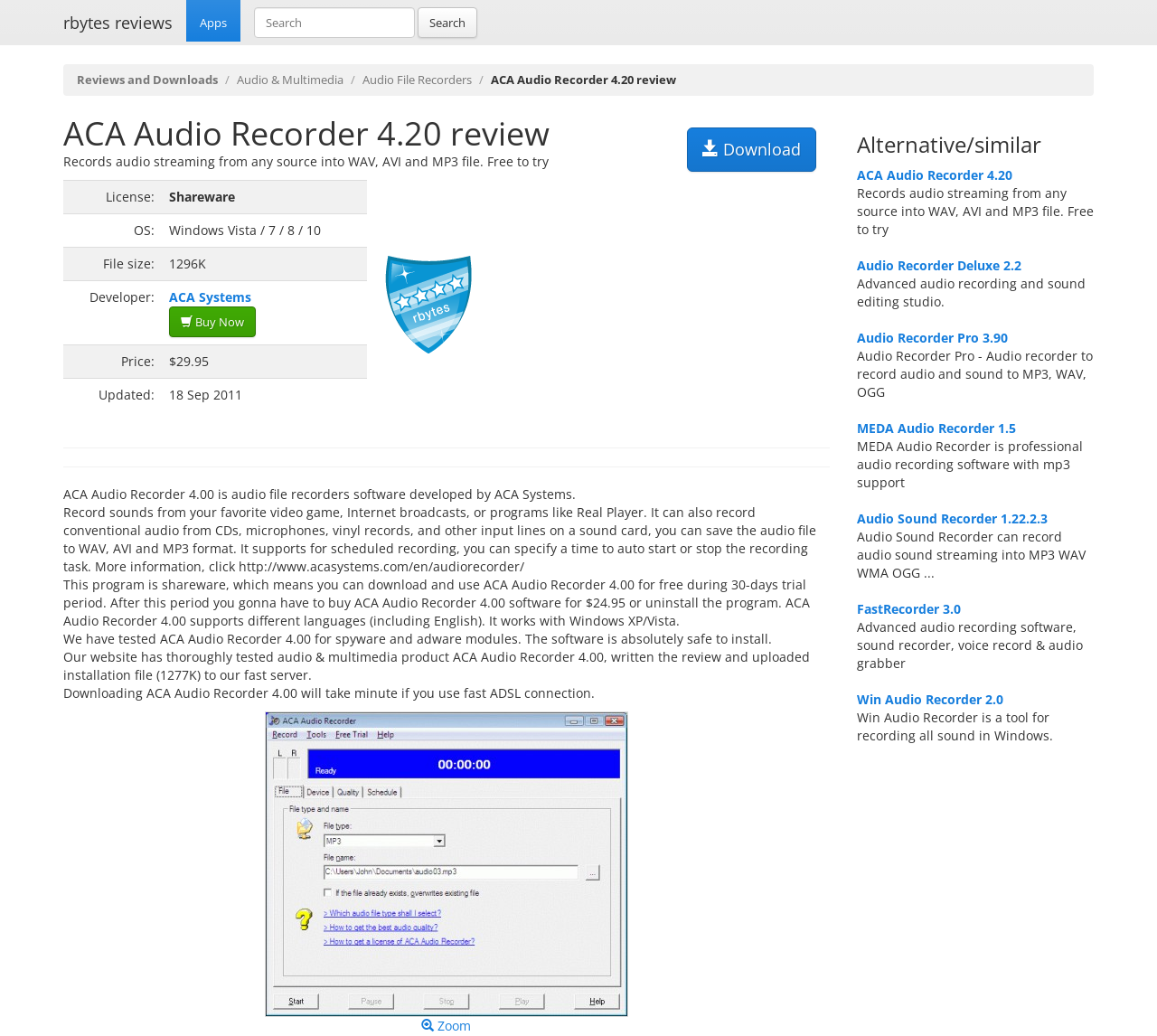Answer briefly with one word or phrase:
What is the file size of ACA Audio Recorder 4.00?

1296K